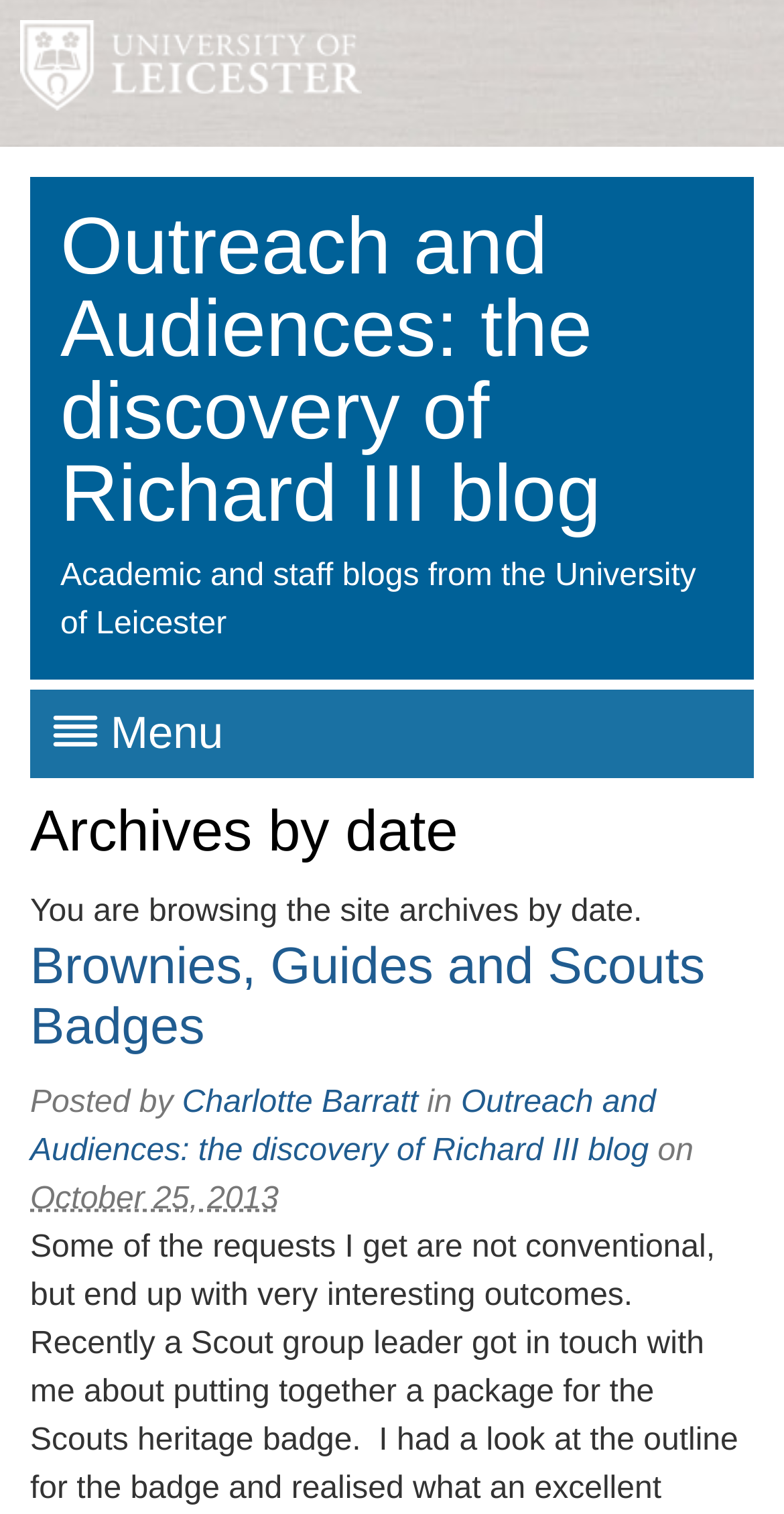What is the name of the university?
Refer to the image and give a detailed response to the question.

The name of the university can be found in the top-left corner of the webpage, where there is a link with the text 'University of Leicester' and an accompanying image with the same name.